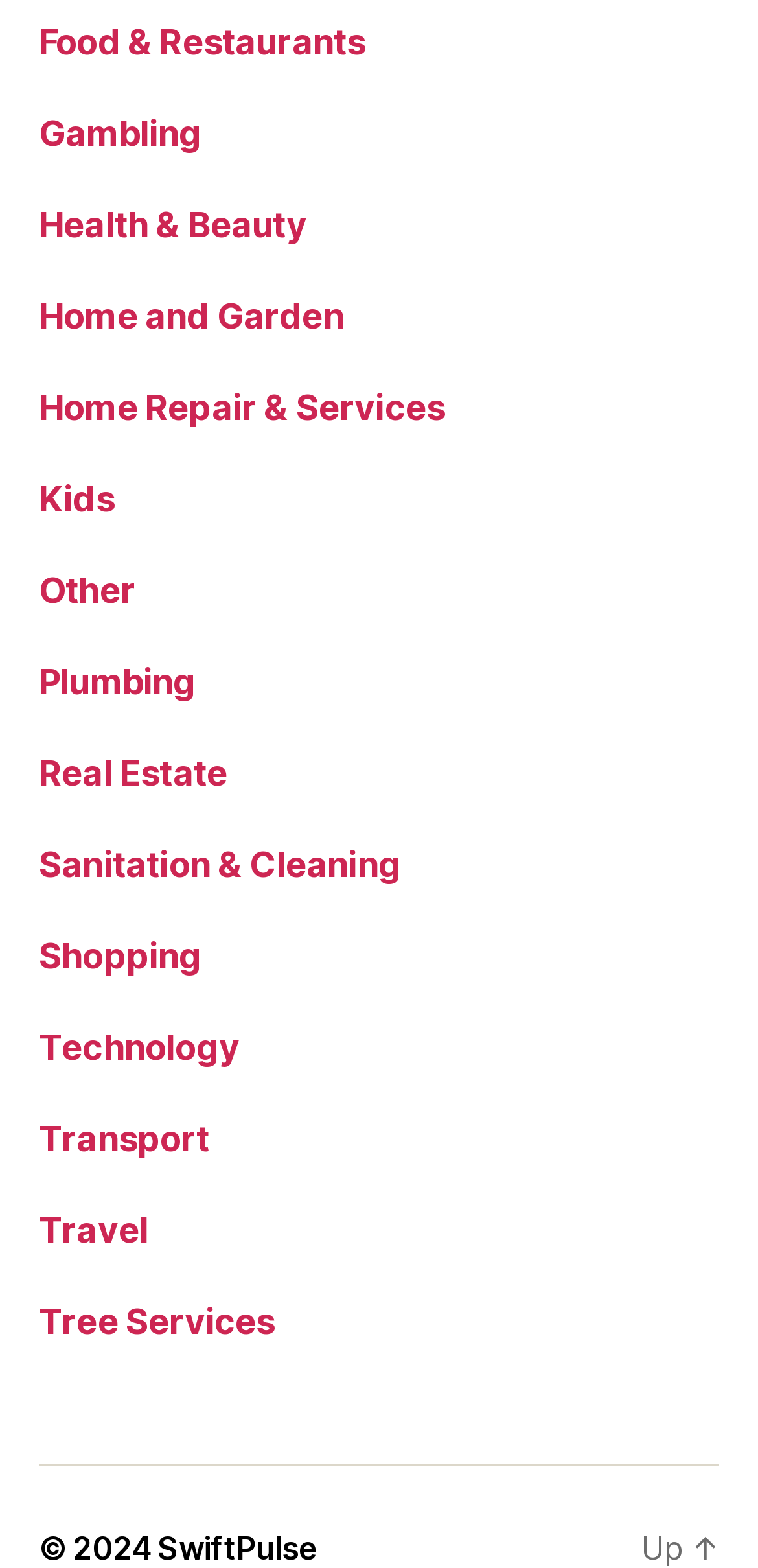Determine the bounding box coordinates for the HTML element described here: "Travel".

[0.051, 0.771, 0.196, 0.797]